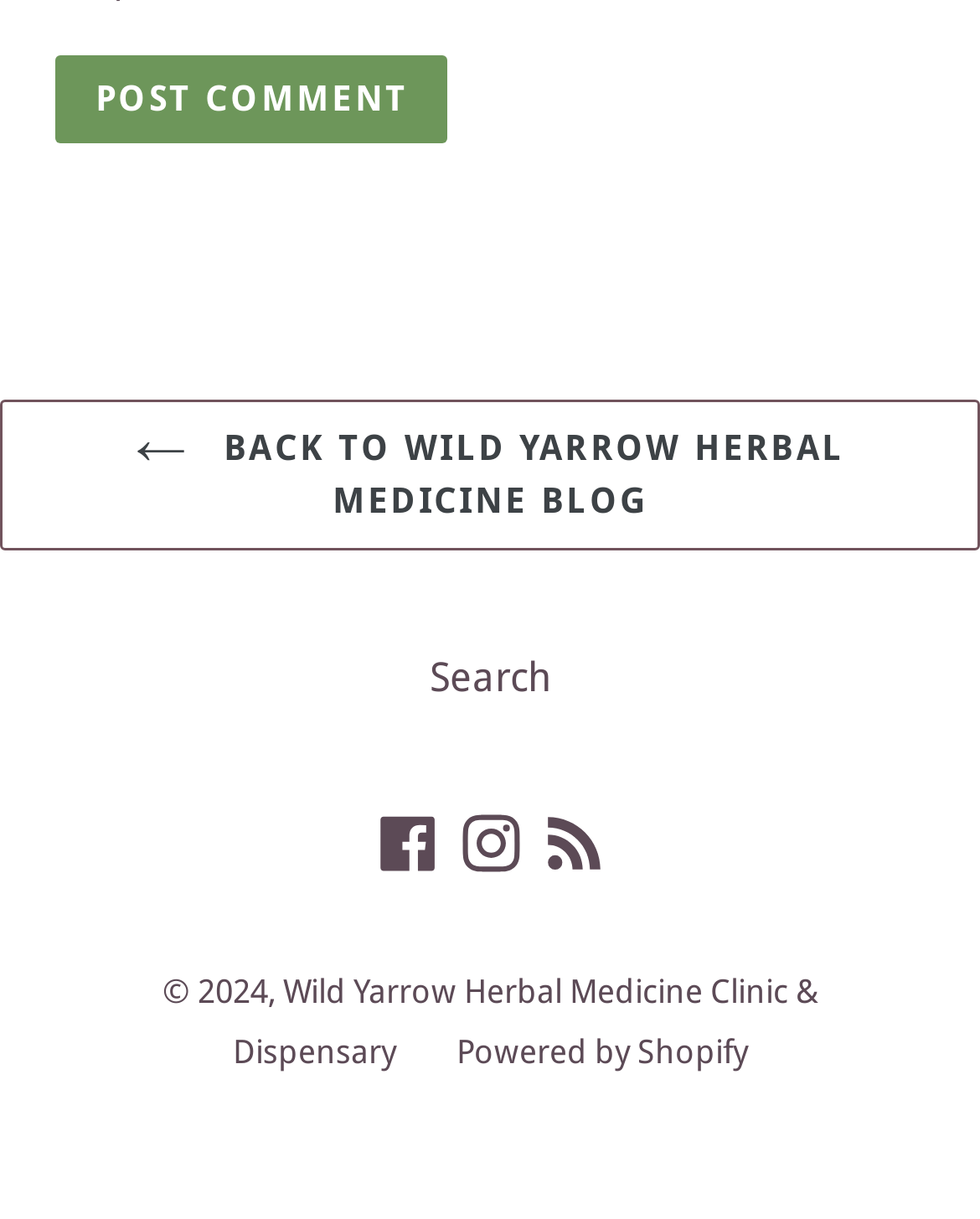Identify the bounding box coordinates necessary to click and complete the given instruction: "visit Facebook page".

[0.378, 0.666, 0.453, 0.715]